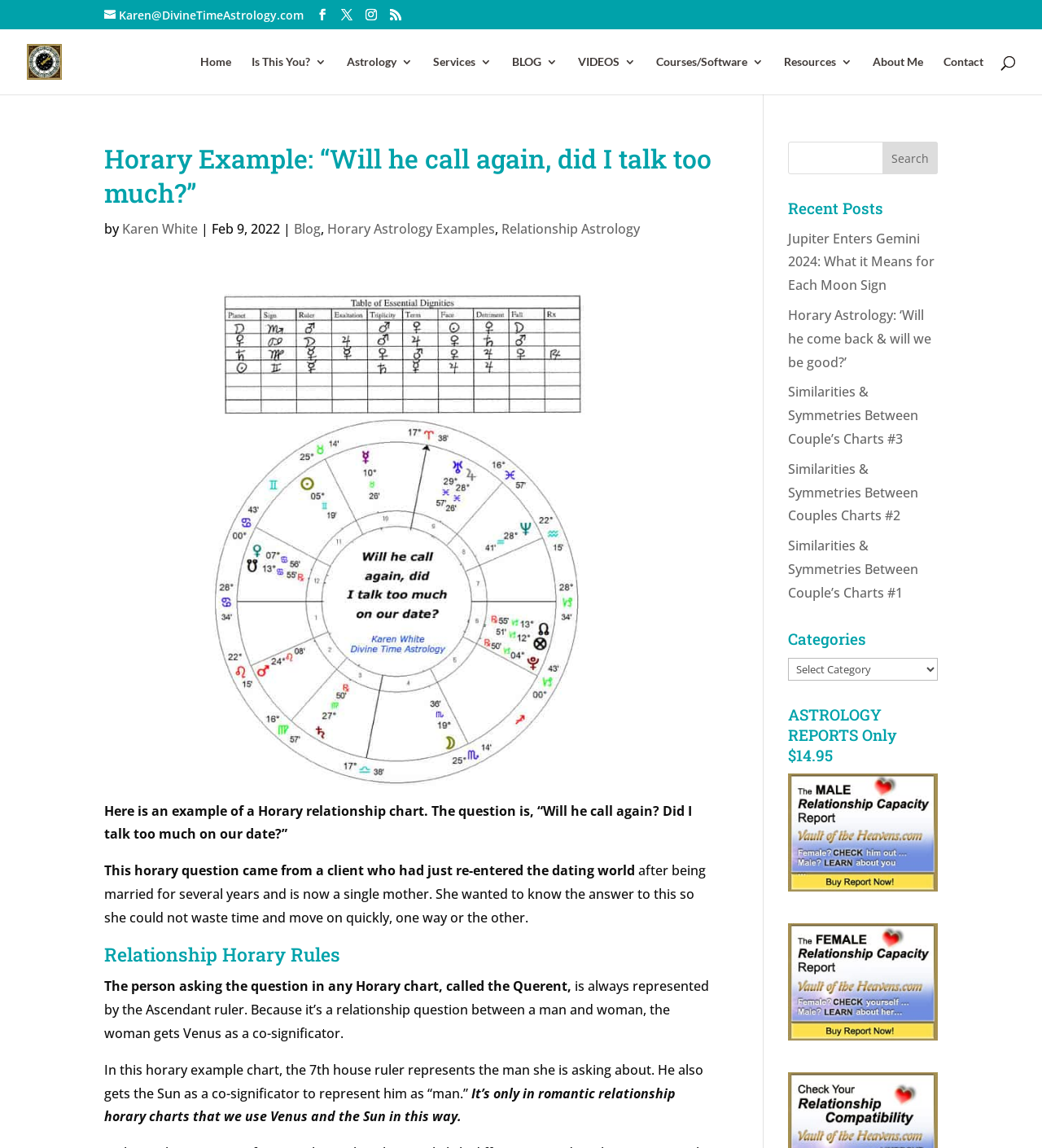Bounding box coordinates are specified in the format (top-left x, top-left y, bottom-right x, bottom-right y). All values are floating point numbers bounded between 0 and 1. Please provide the bounding box coordinate of the region this sentence describes: Relationship Astrology

[0.481, 0.192, 0.614, 0.207]